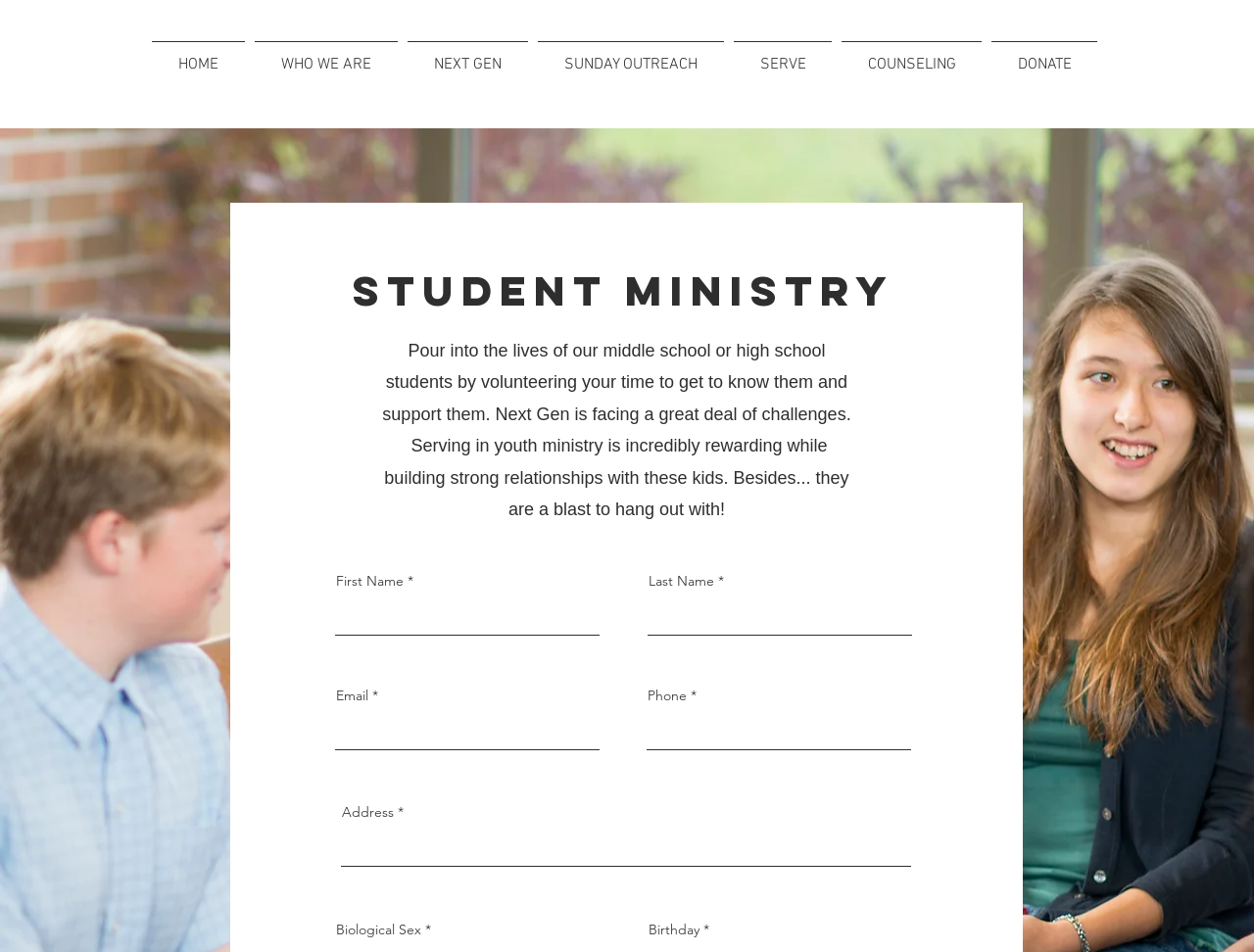Describe every aspect of the webpage comprehensively.

The webpage is about the Student Ministry of Icminc. At the top, there is a navigation bar with 7 links: HOME, WHO WE ARE, NEXT GEN, SUNDAY OUTREACH, SERVE, COUNSELING, and DONATE. Below the navigation bar, there is a heading that reads "Student Ministry". 

Under the heading, there is a paragraph of text that describes the importance of volunteering in youth ministry and the rewards of building relationships with middle school and high school students. 

Below the paragraph, there is a form with 6 input fields: First Name, Last Name, Email, Phone, Address, and Biological Sex. Each field has a corresponding label and a textbox where users can input their information. The Birthday field is also present, but it is not a part of the form. 

The layout of the webpage is organized, with the navigation bar at the top, followed by the heading and the paragraph, and then the form below. The input fields are arranged in a neat and structured manner, making it easy for users to fill out the form.